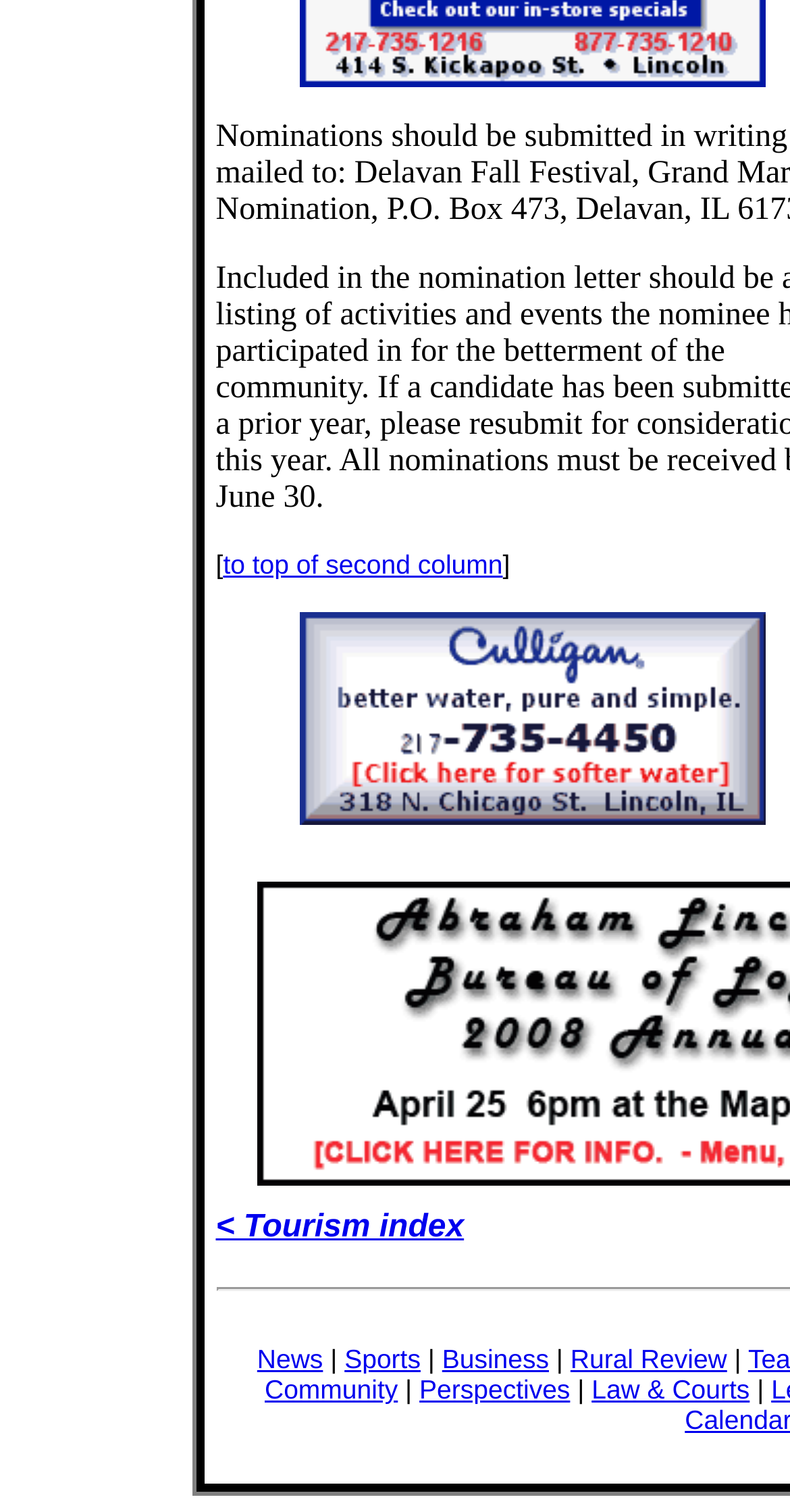How many columns are there in the webpage?
Relying on the image, give a concise answer in one word or a brief phrase.

2